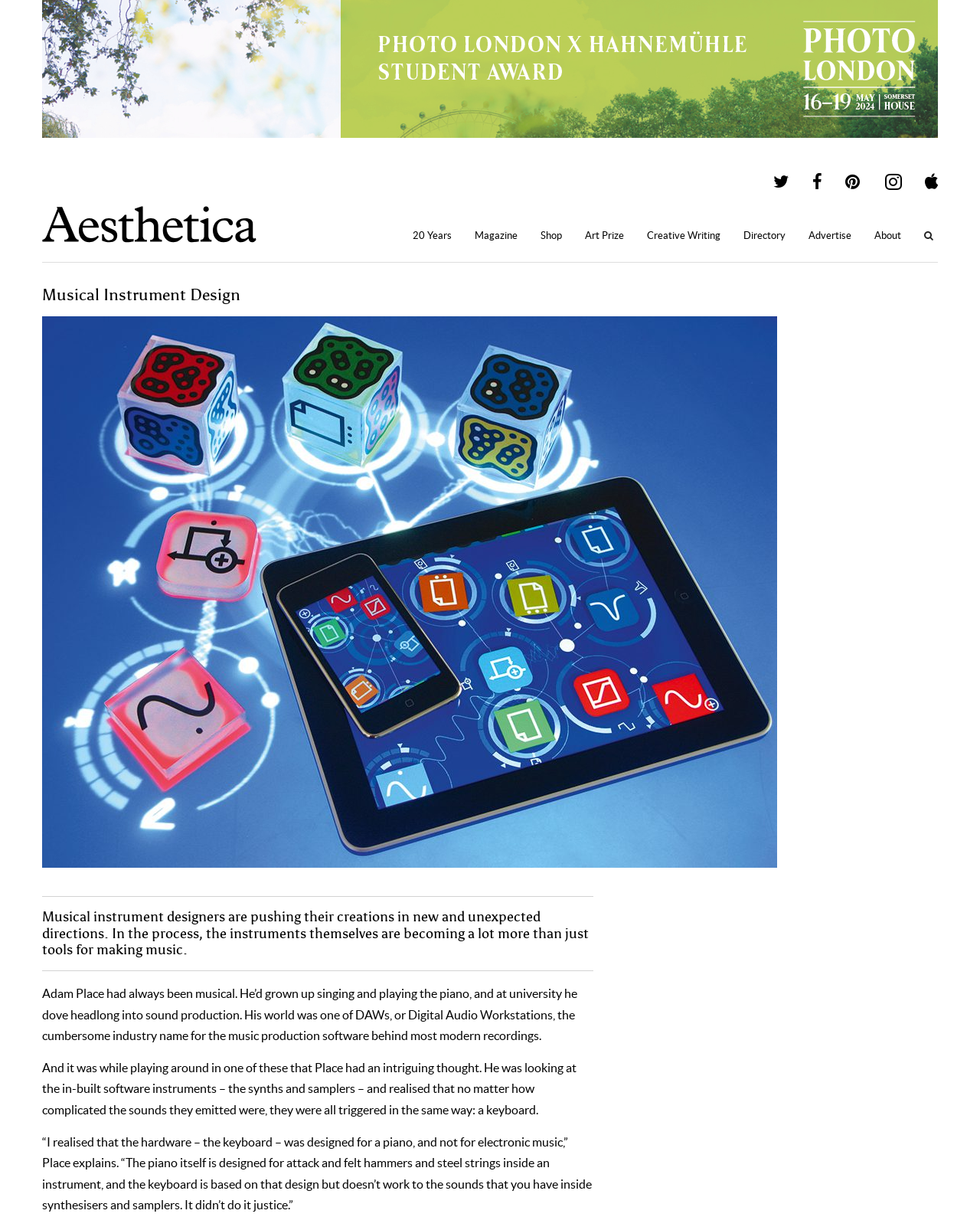Detail the various sections and features present on the webpage.

The webpage is about Aesthetica Magazine, specifically focusing on musical instrument design. At the top left, there is a logo of Aesthetica Magazine, accompanied by a link to the magazine's homepage. Below the logo, there are several links to different sections of the magazine, including "20 Years", "Magazine", "Shop", "Art Prize", "Creative Writing", "Directory", "Advertise", and "About".

On the top right, there are five social media links, represented by icons, and a search button. Below these links, there is a heading that reads "Musical Instrument Design", which is the main topic of the webpage.

The main content of the webpage is an article about musical instrument designers pushing the boundaries of their creations. The article starts with a heading that summarizes the main idea, followed by a separator line. The text of the article is divided into three paragraphs, which describe the story of Adam Place, a musician who realized that traditional keyboards are not designed for electronic music and decided to create new instruments that can do justice to the sounds of synthesizers and samplers.

Throughout the webpage, there are no images other than the logo of Aesthetica Magazine and the social media icons. The overall layout is organized, with clear headings and concise text, making it easy to read and navigate.